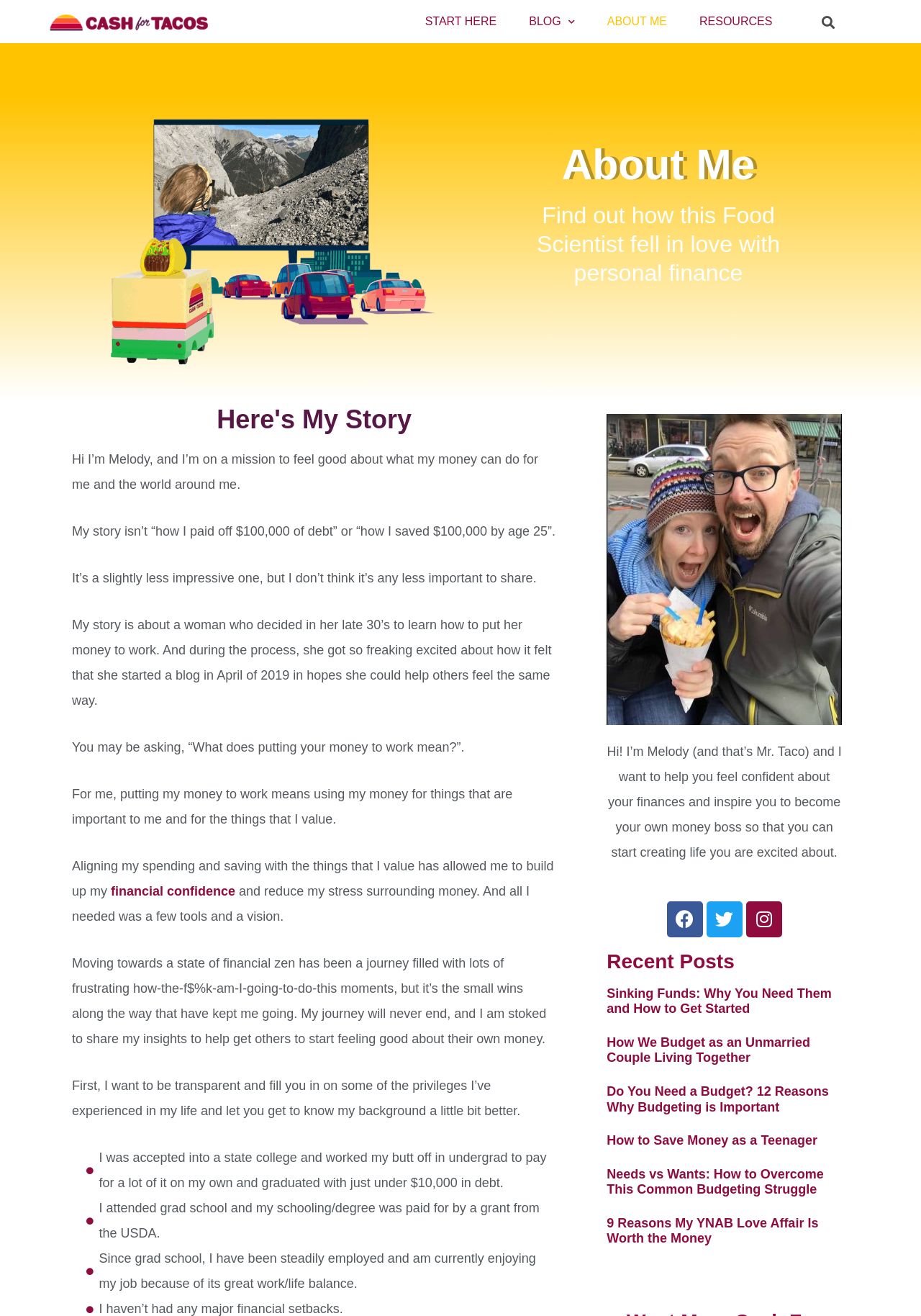What is the title of the first article?
Answer with a single word or short phrase according to what you see in the image.

Sinking Funds: Why You Need Them and How to Get Started